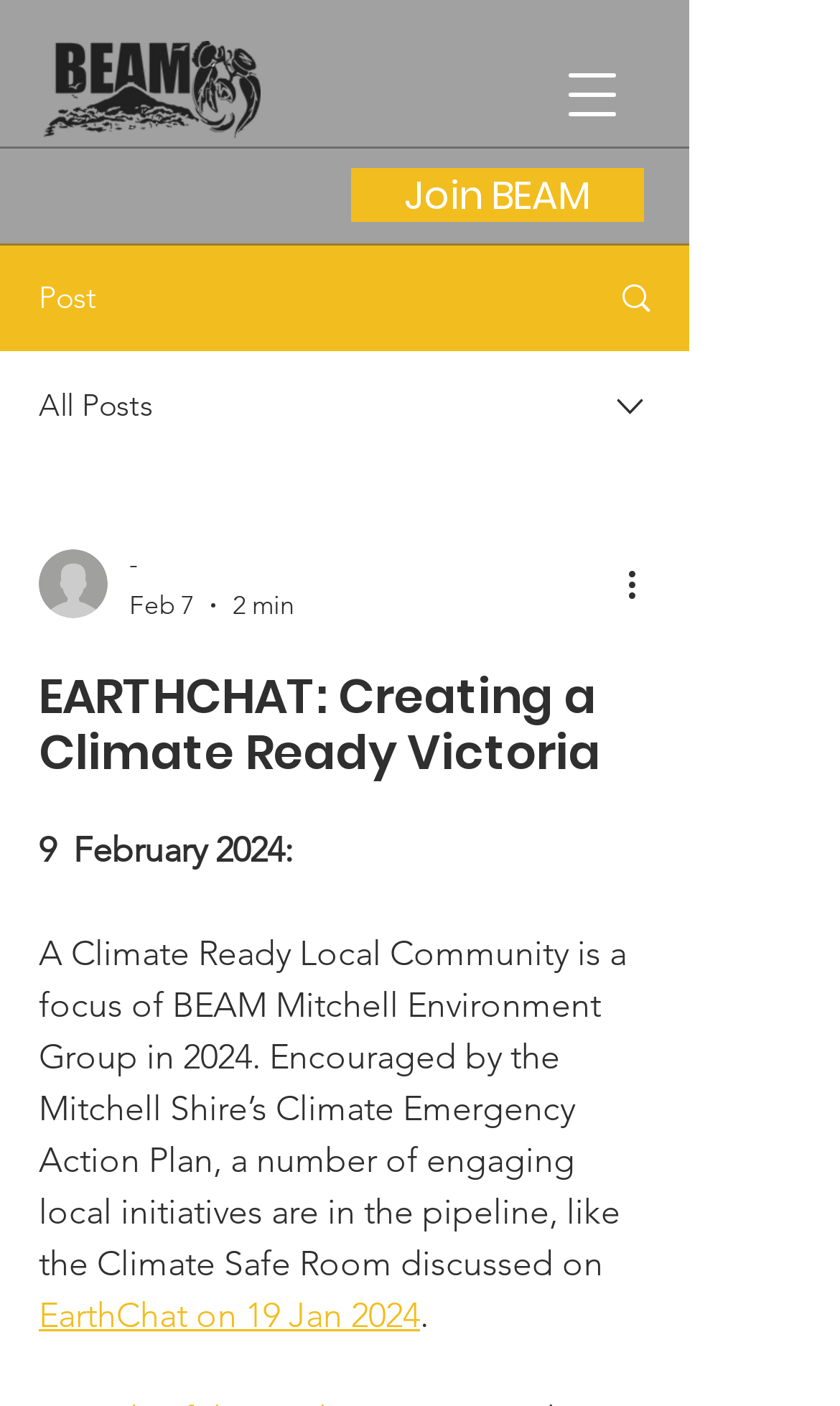Please indicate the bounding box coordinates for the clickable area to complete the following task: "Open navigation menu". The coordinates should be specified as four float numbers between 0 and 1, i.e., [left, top, right, bottom].

[0.641, 0.029, 0.769, 0.106]